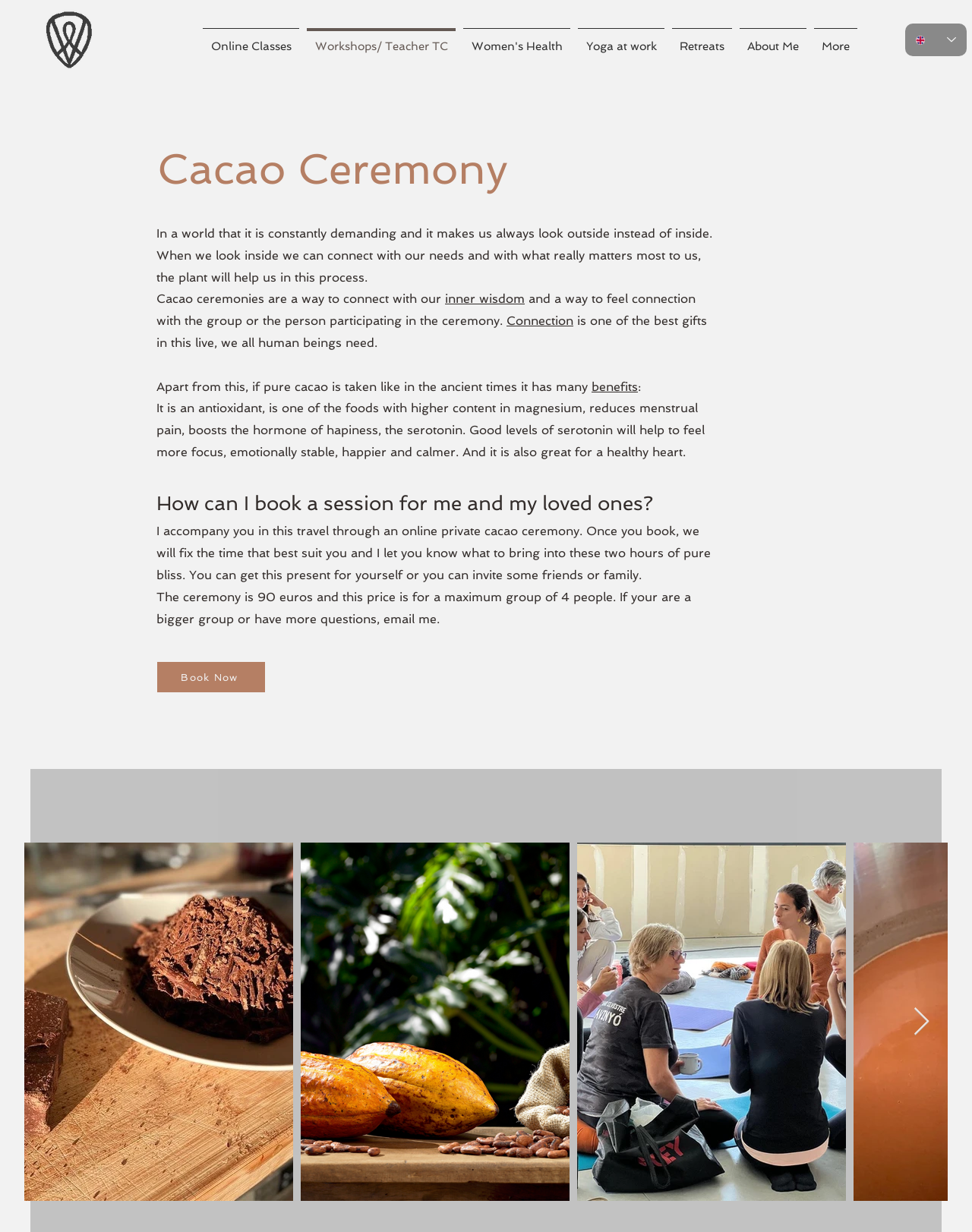What is the main topic of this webpage?
Give a one-word or short-phrase answer derived from the screenshot.

Cacao Ceremony